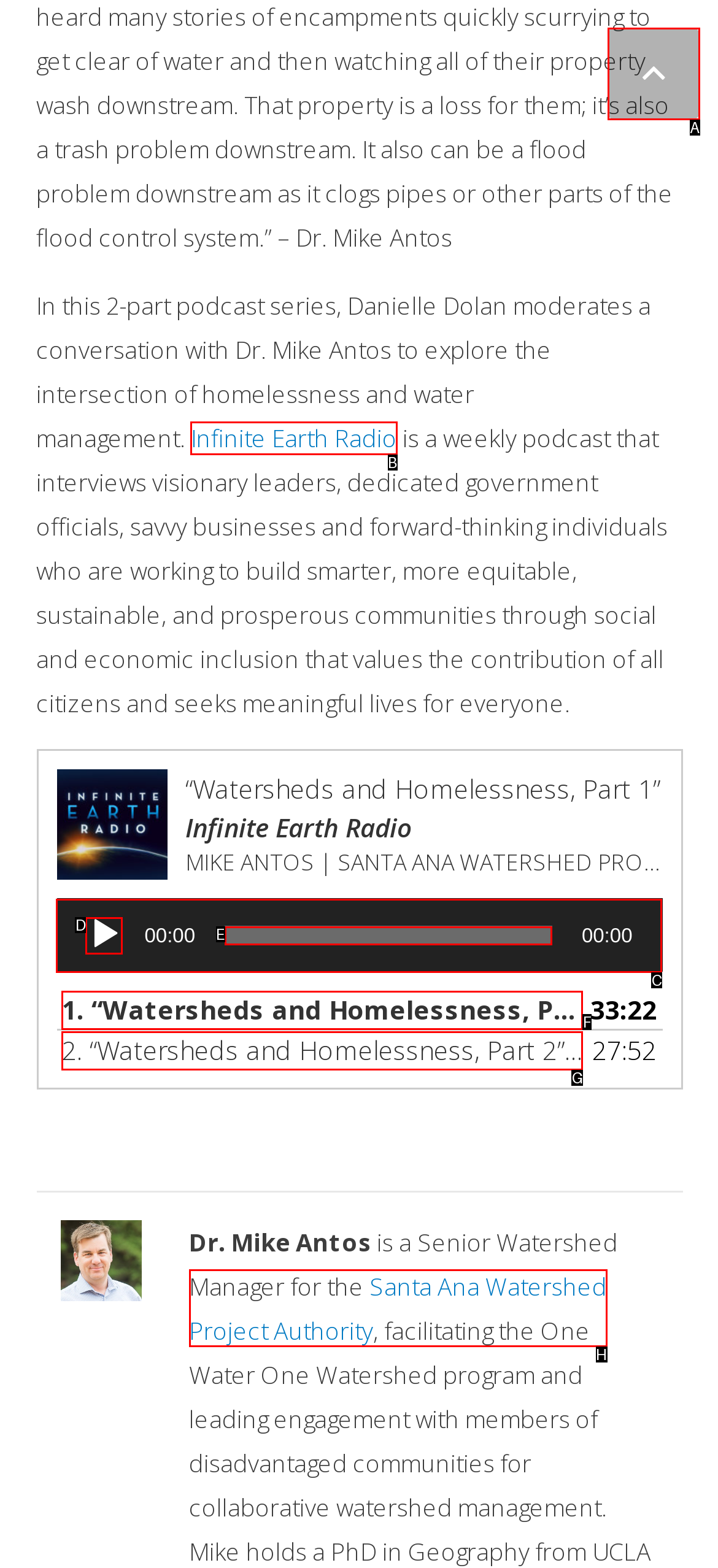Point out which UI element to click to complete this task: Click on the link to Infinite Earth Radio
Answer with the letter corresponding to the right option from the available choices.

B